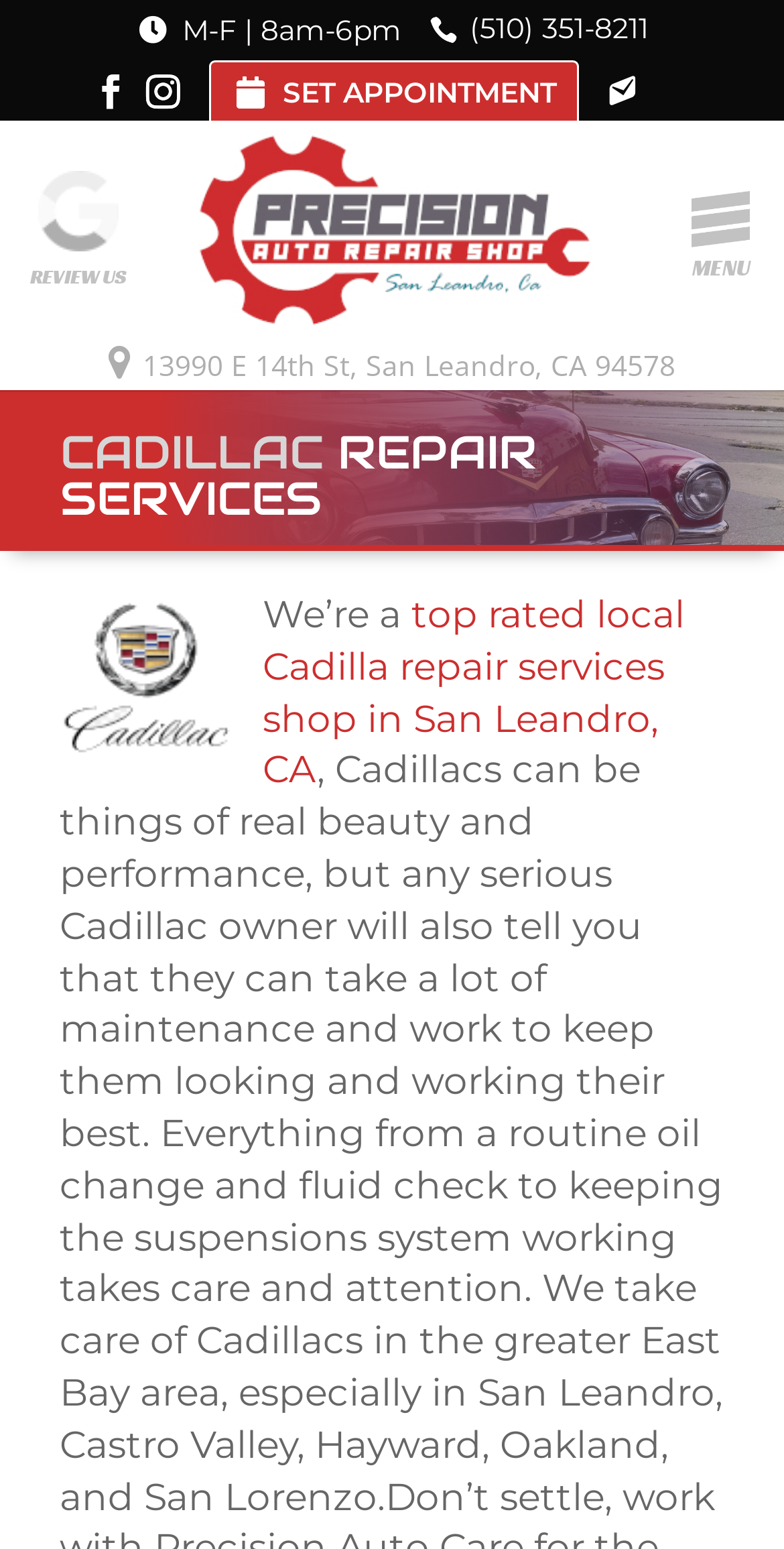Determine the bounding box coordinates of the region I should click to achieve the following instruction: "Review the shop". Ensure the bounding box coordinates are four float numbers between 0 and 1, i.e., [left, top, right, bottom].

[0.038, 0.11, 0.162, 0.187]